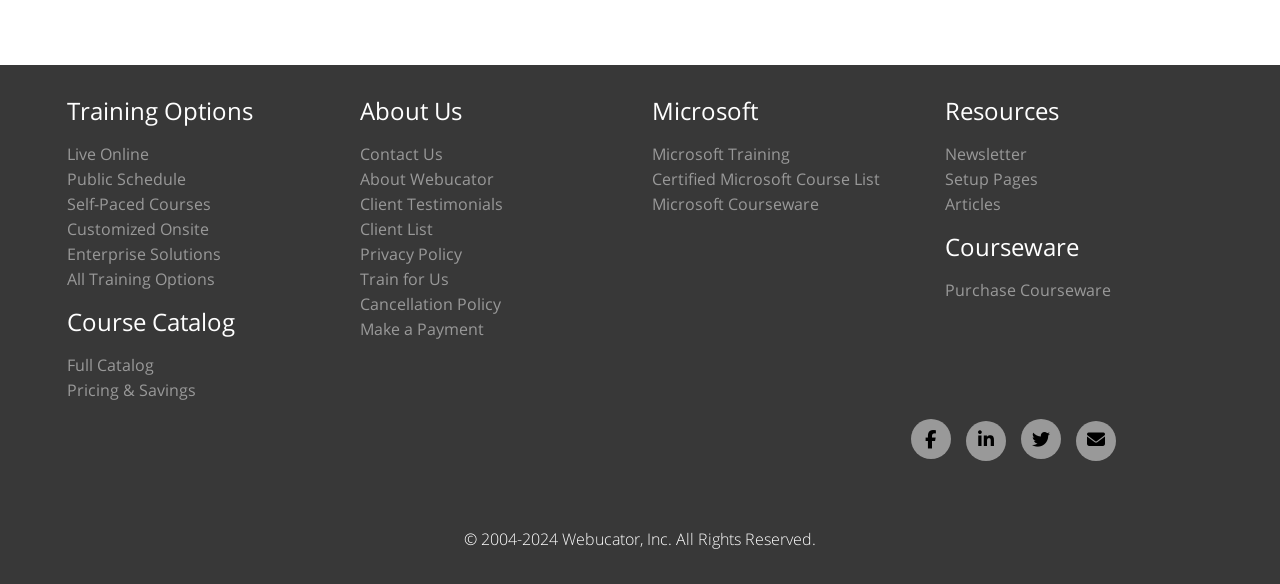What is the main purpose of this webpage?
Look at the image and answer the question using a single word or phrase.

Training and course catalog